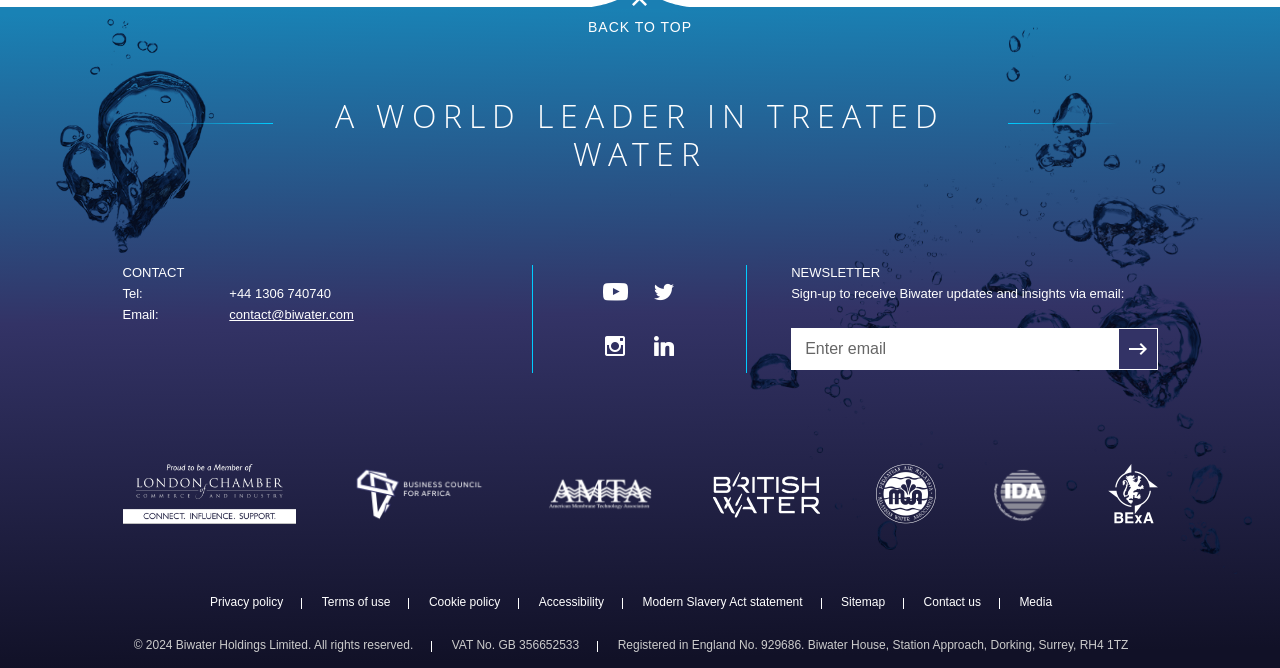Please determine the bounding box coordinates of the element to click on in order to accomplish the following task: "Click the Submit button". Ensure the coordinates are four float numbers ranging from 0 to 1, i.e., [left, top, right, bottom].

[0.874, 0.493, 0.904, 0.553]